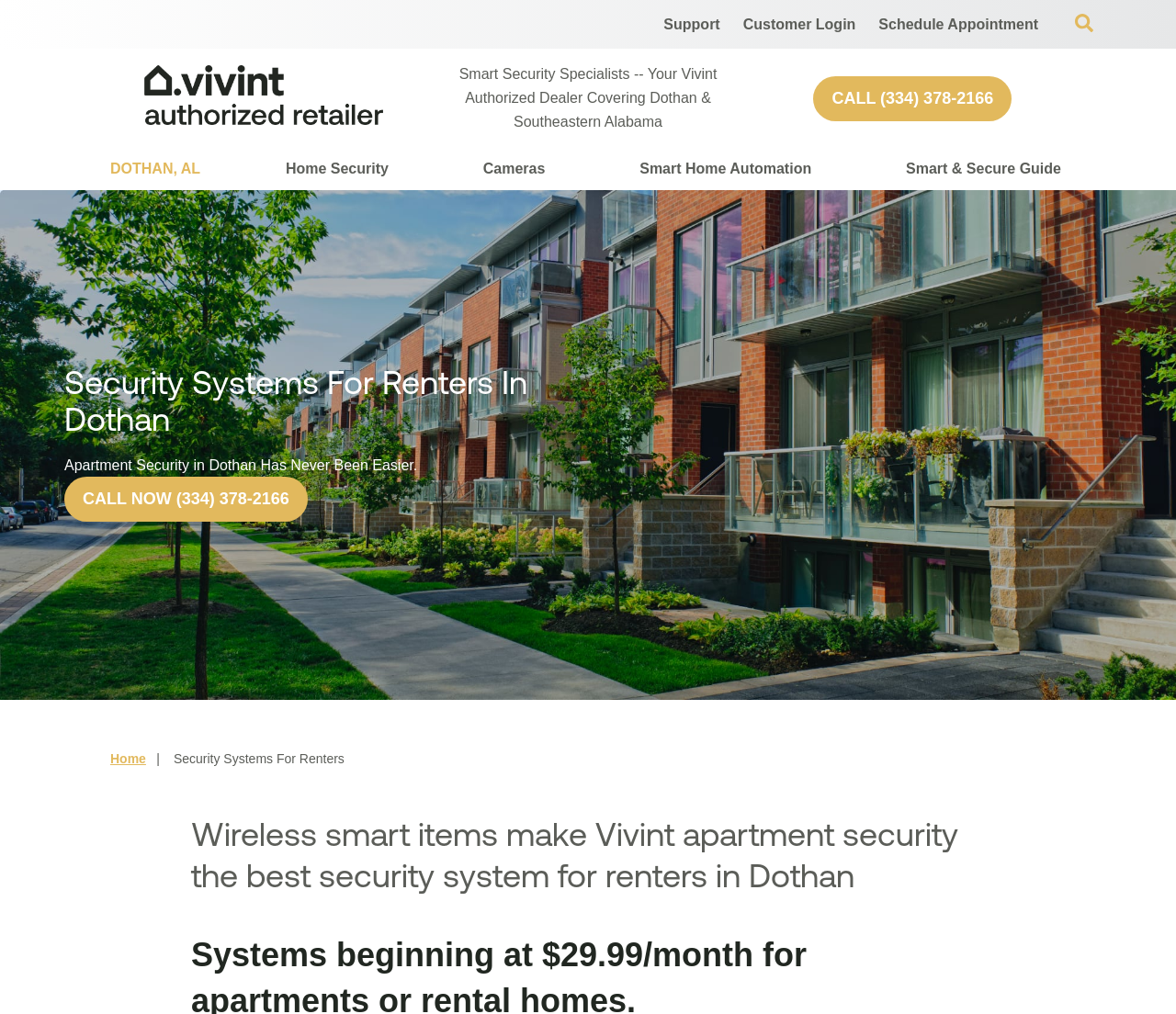Use a single word or phrase to respond to the question:
How many menu items are available under 'Home Security'?

4